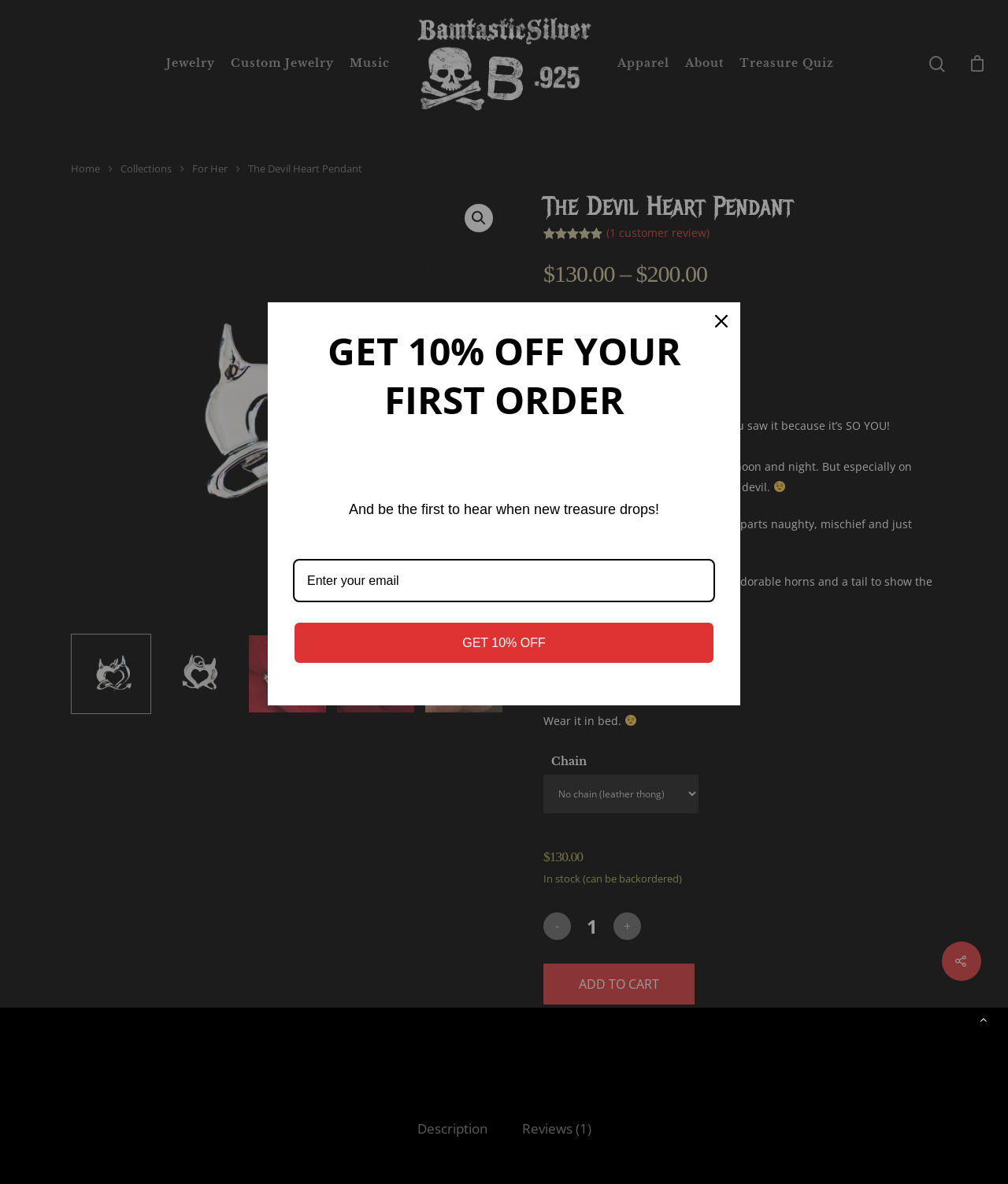Given the description alt="Bamtastic Silver", predict the bounding box coordinates of the UI element. Ensure the coordinates are in the format (top-left x, top-left y, bottom-right x, bottom-right y) and all values are between 0 and 1.

[0.41, 0.01, 0.59, 0.096]